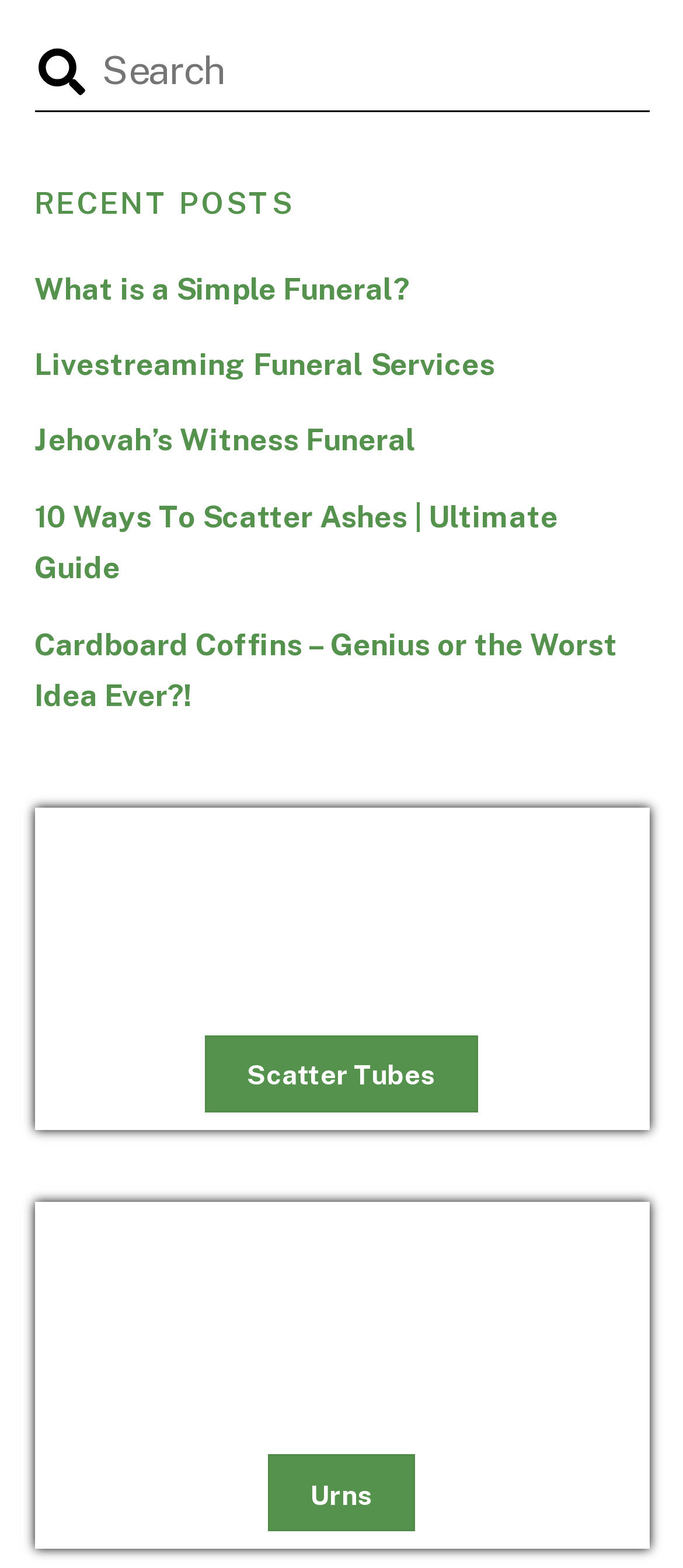Predict the bounding box of the UI element that fits this description: "Scatter Tubes".

[0.301, 0.66, 0.699, 0.709]